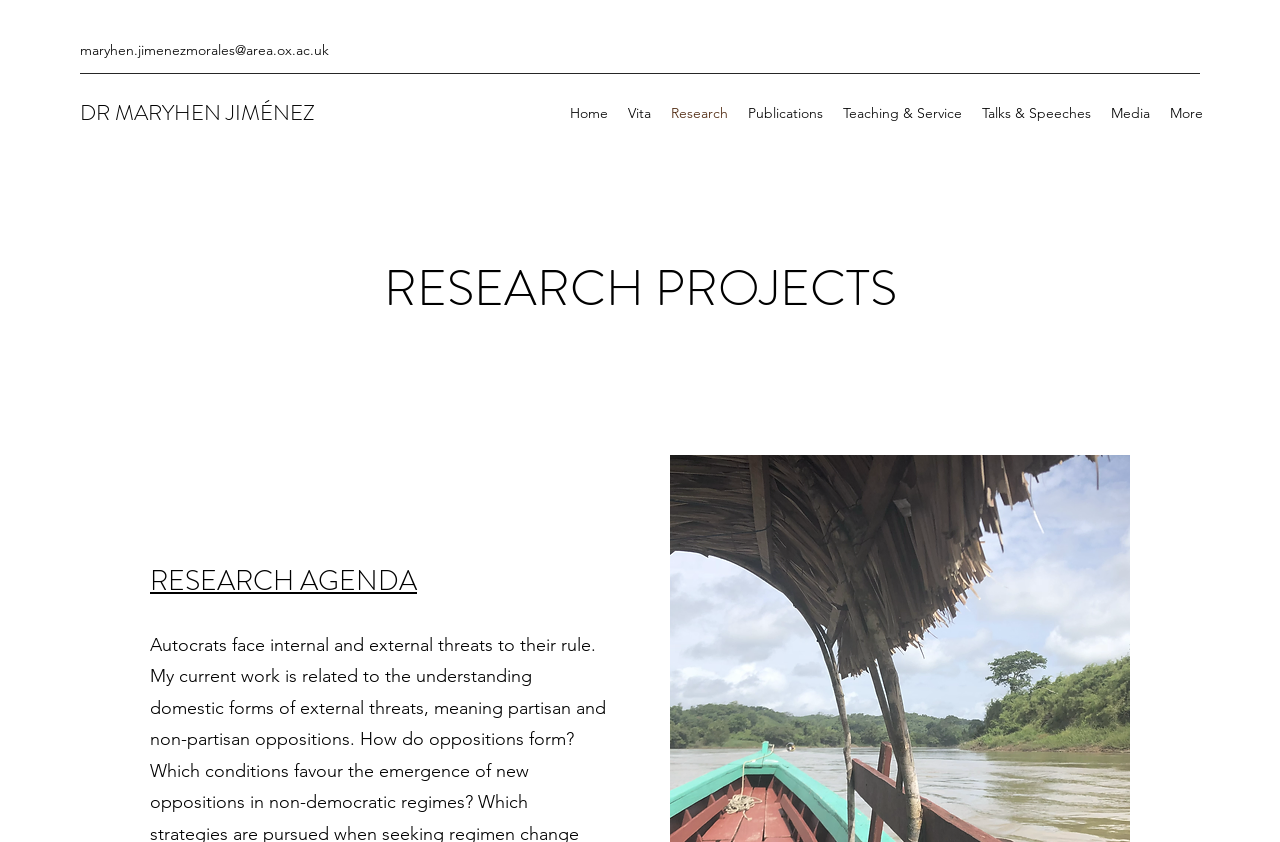Please determine the bounding box coordinates for the UI element described here. Use the format (top-left x, top-left y, bottom-right x, bottom-right y) with values bounded between 0 and 1: Home

[0.438, 0.116, 0.483, 0.152]